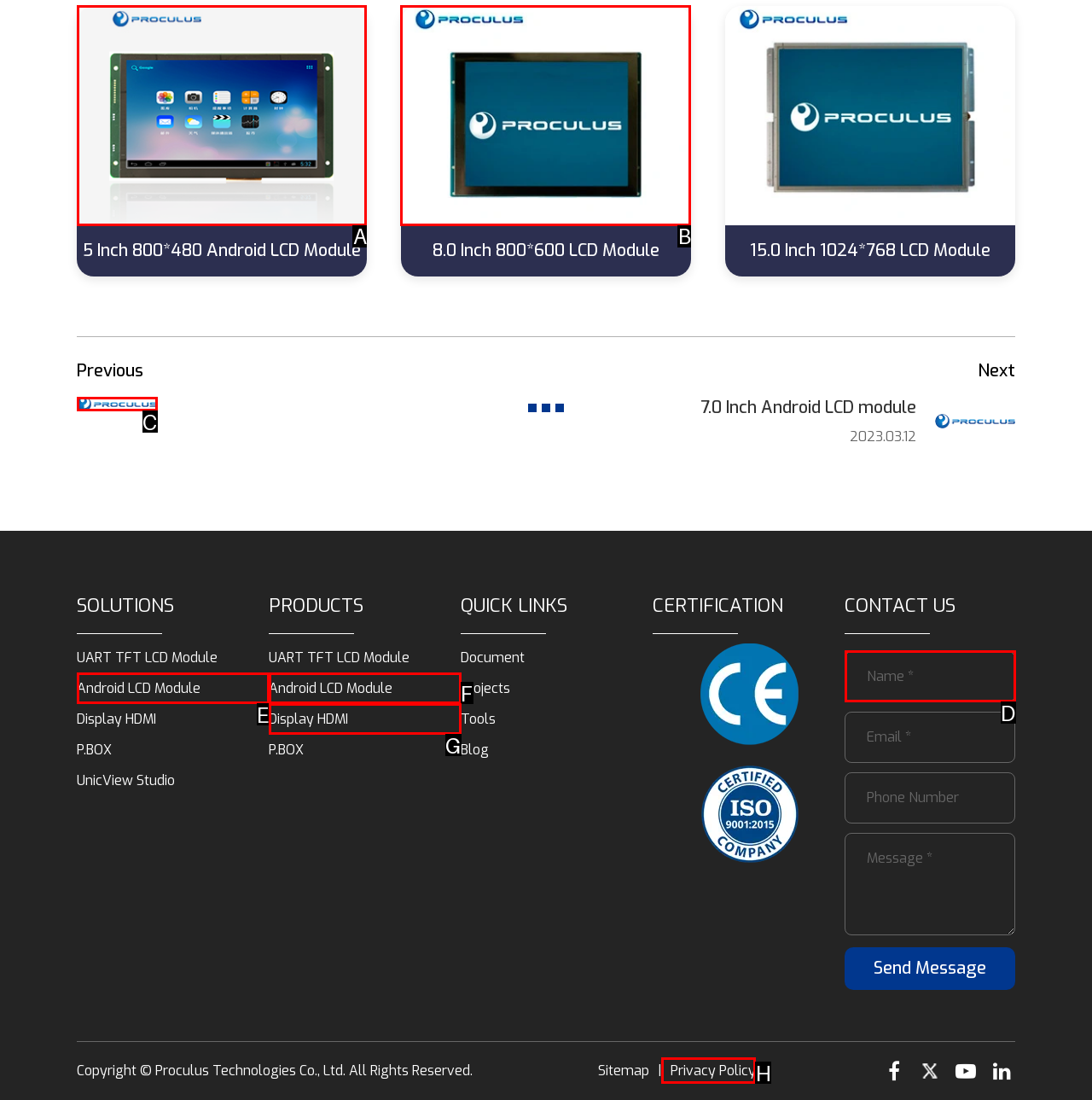Identify the letter corresponding to the UI element that matches this description: Android LCD Module
Answer using only the letter from the provided options.

F